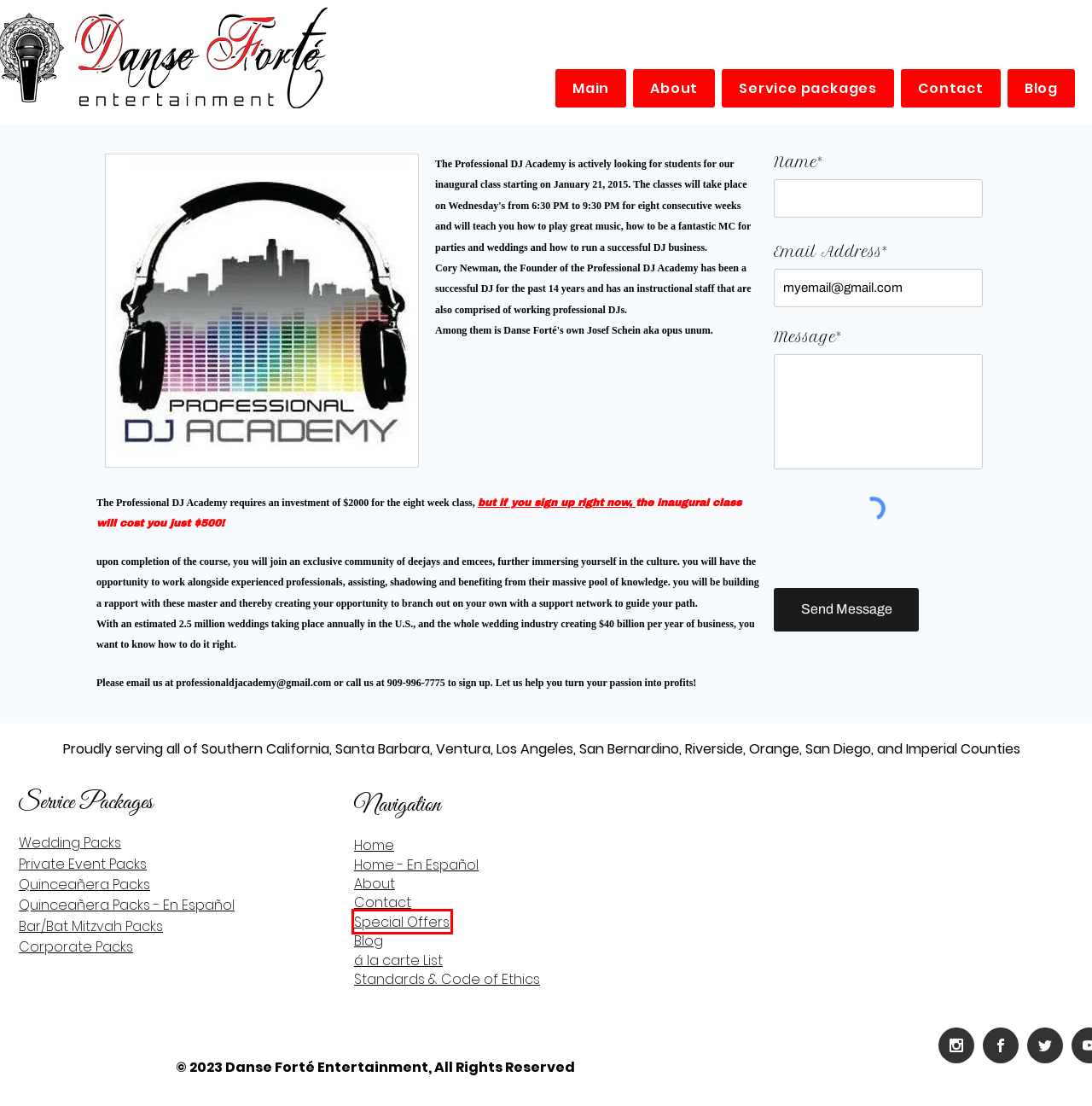Examine the webpage screenshot and identify the UI element enclosed in the red bounding box. Pick the webpage description that most accurately matches the new webpage after clicking the selected element. Here are the candidates:
A. Bar and Bat Mitzvah DJ packages for your celebration
B. Contact
C. Party DJ packages in Los Angeles and Southern Calif
D. Corporate Dj packages in Northridge and Los Angeles
E. A'la carte Price List
F. Standards and Code of Ethics
G. Wedding DJ Blog
H. Specials and Bonuses DJ packages for your celebration

H